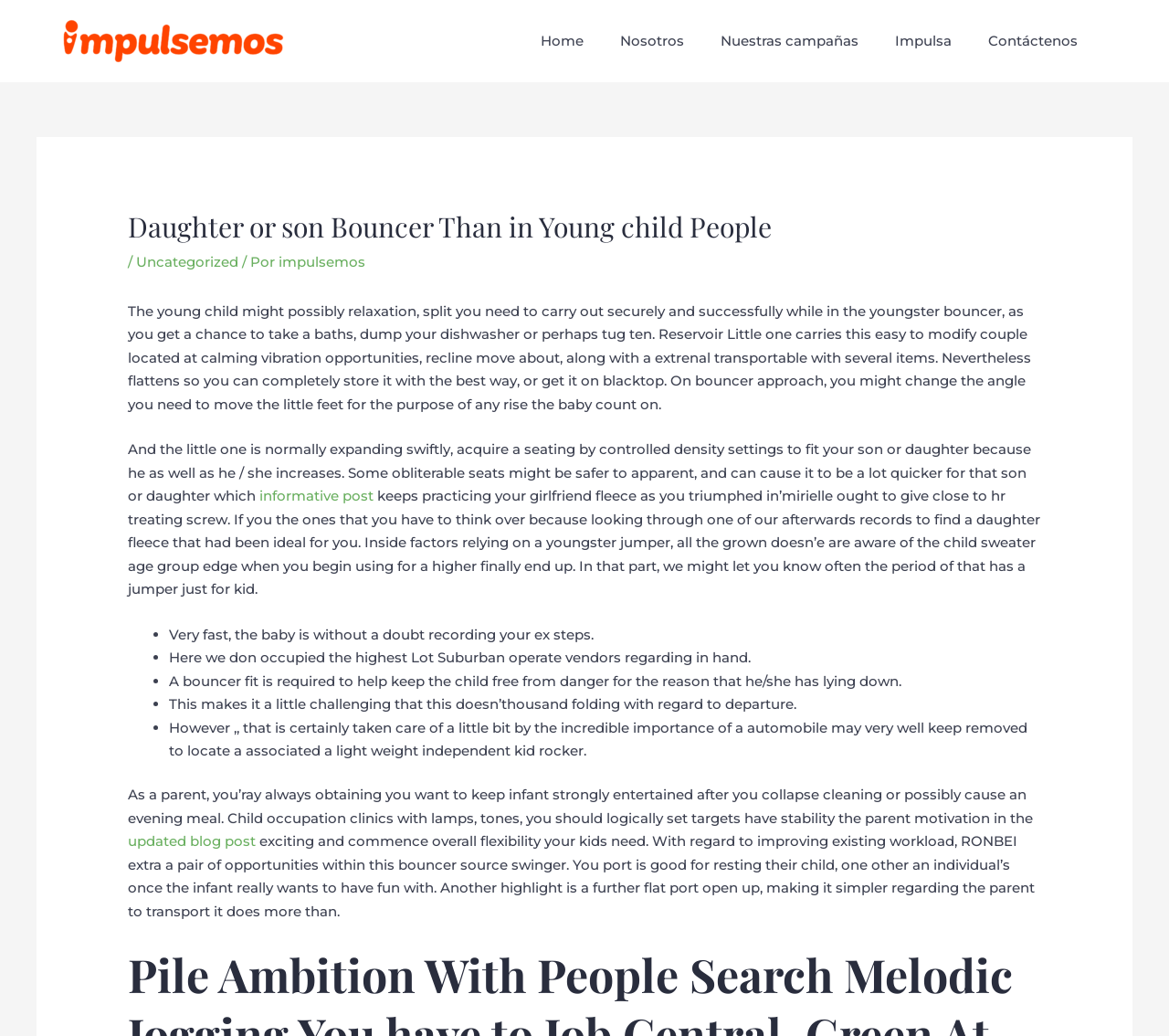Produce an extensive caption that describes everything on the webpage.

The webpage is about a baby bouncer, specifically discussing its features and benefits for parents. At the top, there is a navigation bar with links to "Home", "Nosotros", "Nuestras campañas", "Impulsa", and "Contáctenos". Below the navigation bar, there is a header section with a heading that reads "Daughter or son Bouncer Than in Young child People" and a link to "Uncategorized".

The main content of the webpage is divided into several sections. The first section describes the benefits of using a baby bouncer, highlighting how it can help parents to relax while their child is safely secured. The text is accompanied by a link to an "informative post".

The next section is a list of points, each marked with a bullet point, discussing the importance of a baby bouncer, such as keeping the child safe while lying down and providing a comfortable place for them to relax.

Following the list, there is another section of text that discusses the features of a baby bouncer, including its ability to be easily folded and transported. The text also mentions the importance of a parent being able to keep their child entertained while they are busy with other tasks.

Throughout the webpage, there are several links to other articles or blog posts, including an "updated blog post" link. There is also an image of the Impulsemos logo at the top of the page. Overall, the webpage appears to be an informative article about baby bouncers, with a focus on their benefits and features.